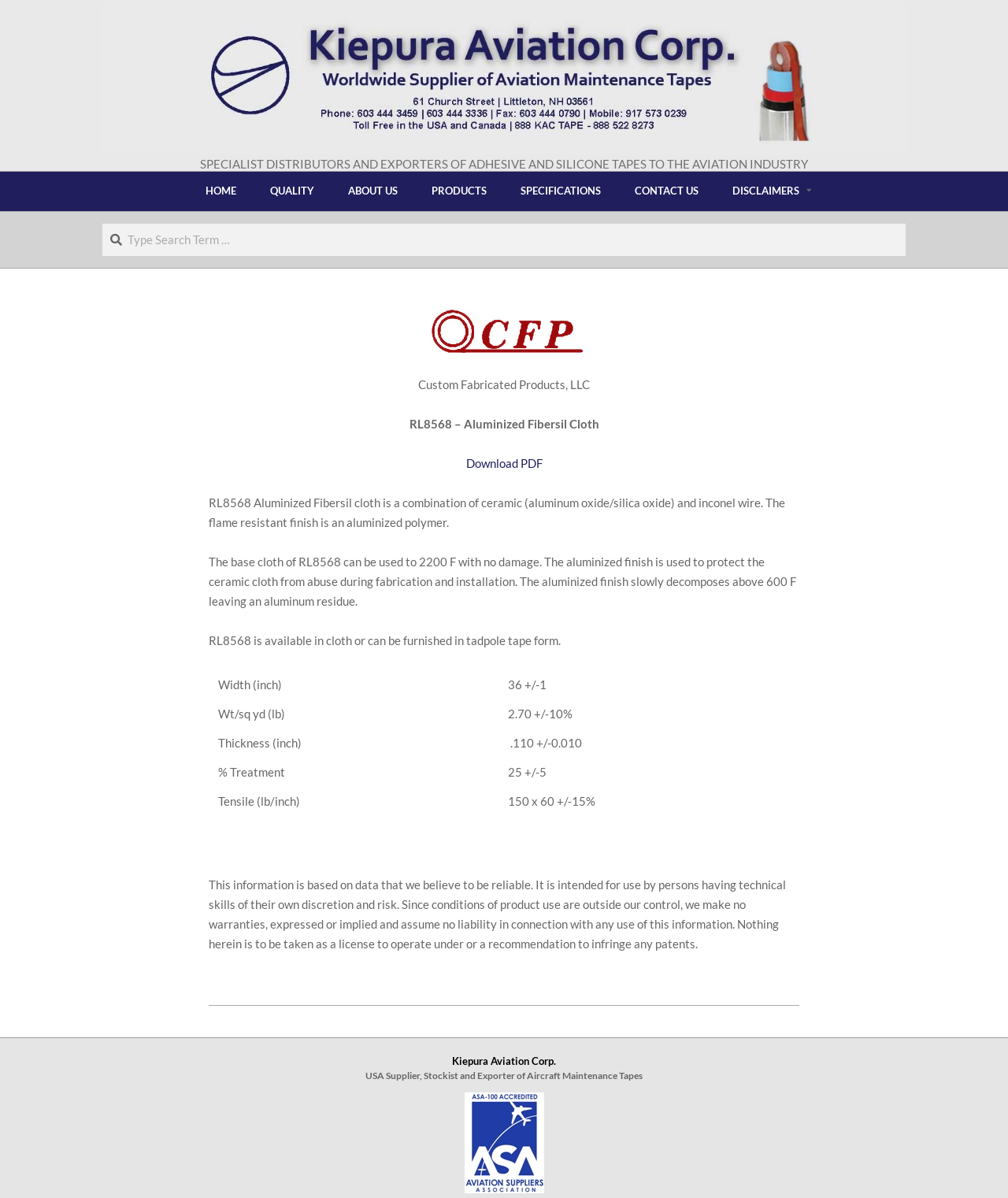Locate the bounding box coordinates of the segment that needs to be clicked to meet this instruction: "Click on the 'DISCLAIMERS' link".

[0.712, 0.143, 0.811, 0.176]